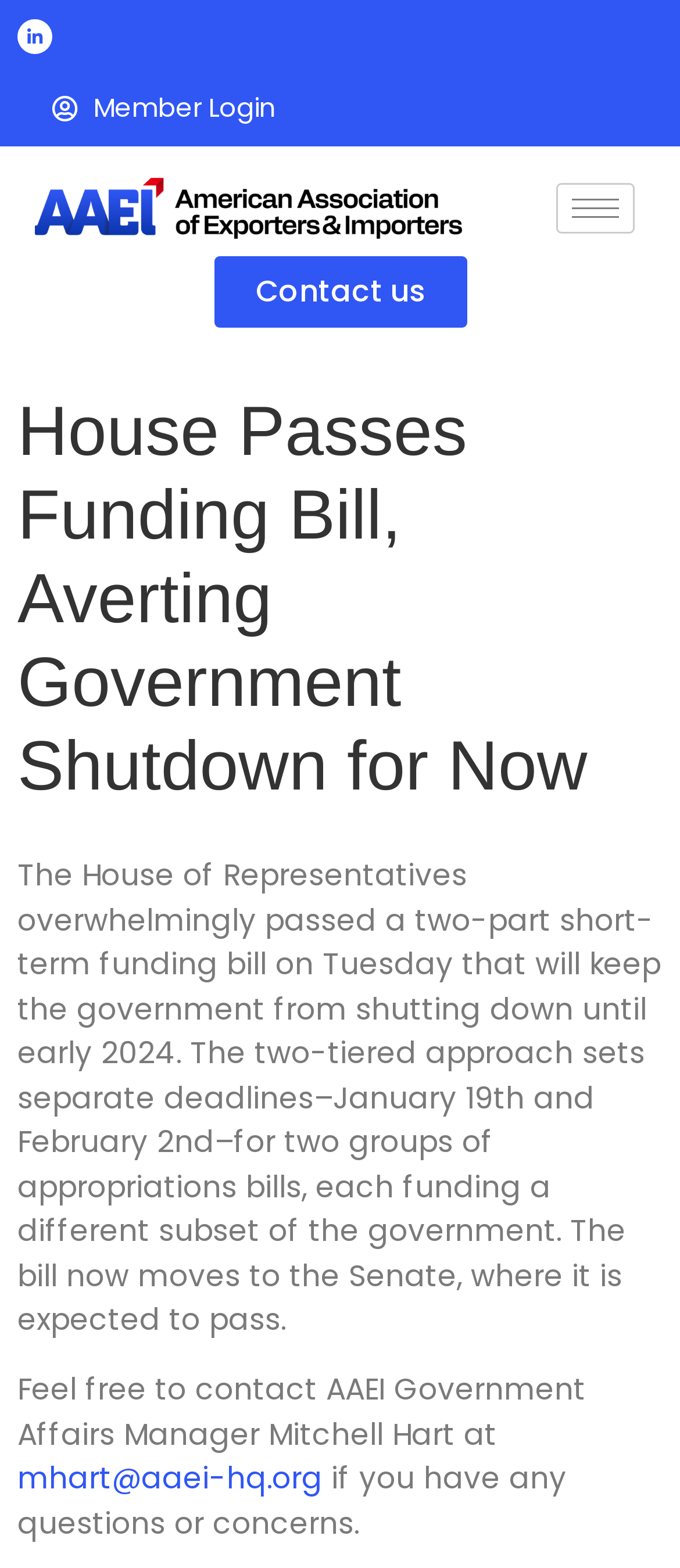Please find the main title text of this webpage.

House Passes Funding Bill, Averting Government Shutdown for Now